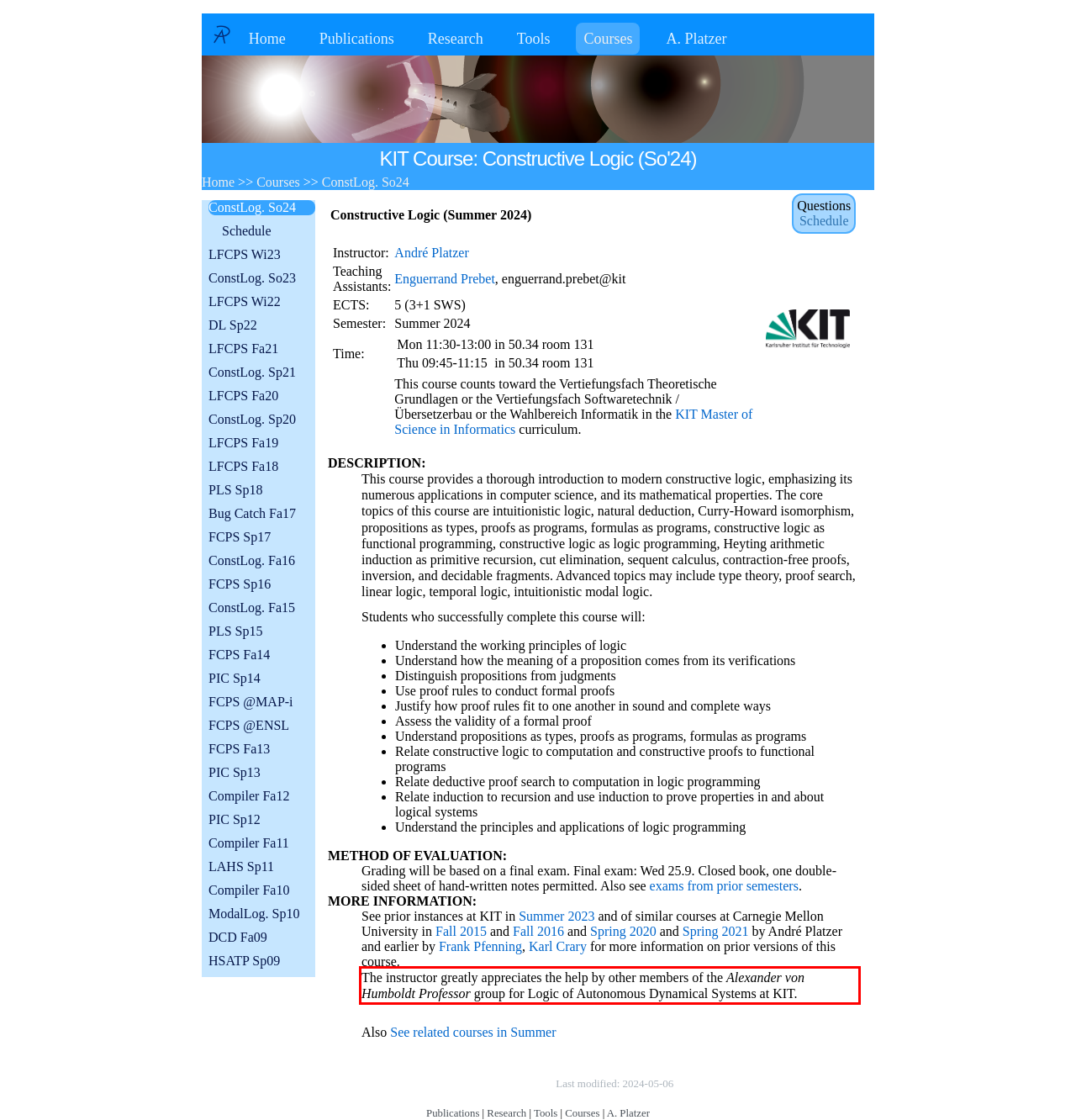With the given screenshot of a webpage, locate the red rectangle bounding box and extract the text content using OCR.

The instructor greatly appreciates the help by other members of the Alexander von Humboldt Professor group for Logic of Autonomous Dynamical Systems at KIT.